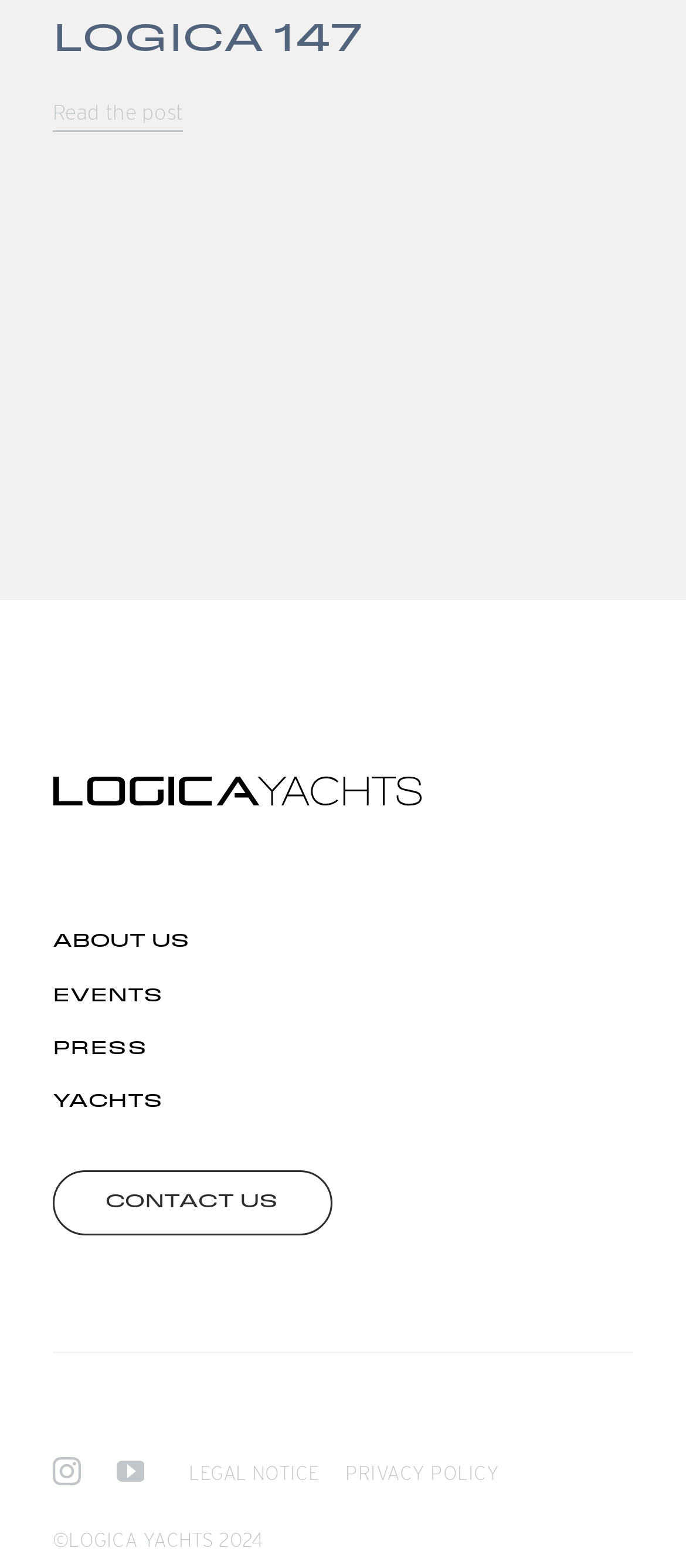Please identify the bounding box coordinates of the element's region that I should click in order to complete the following instruction: "Contact us for more information". The bounding box coordinates consist of four float numbers between 0 and 1, i.e., [left, top, right, bottom].

[0.077, 0.746, 0.484, 0.788]